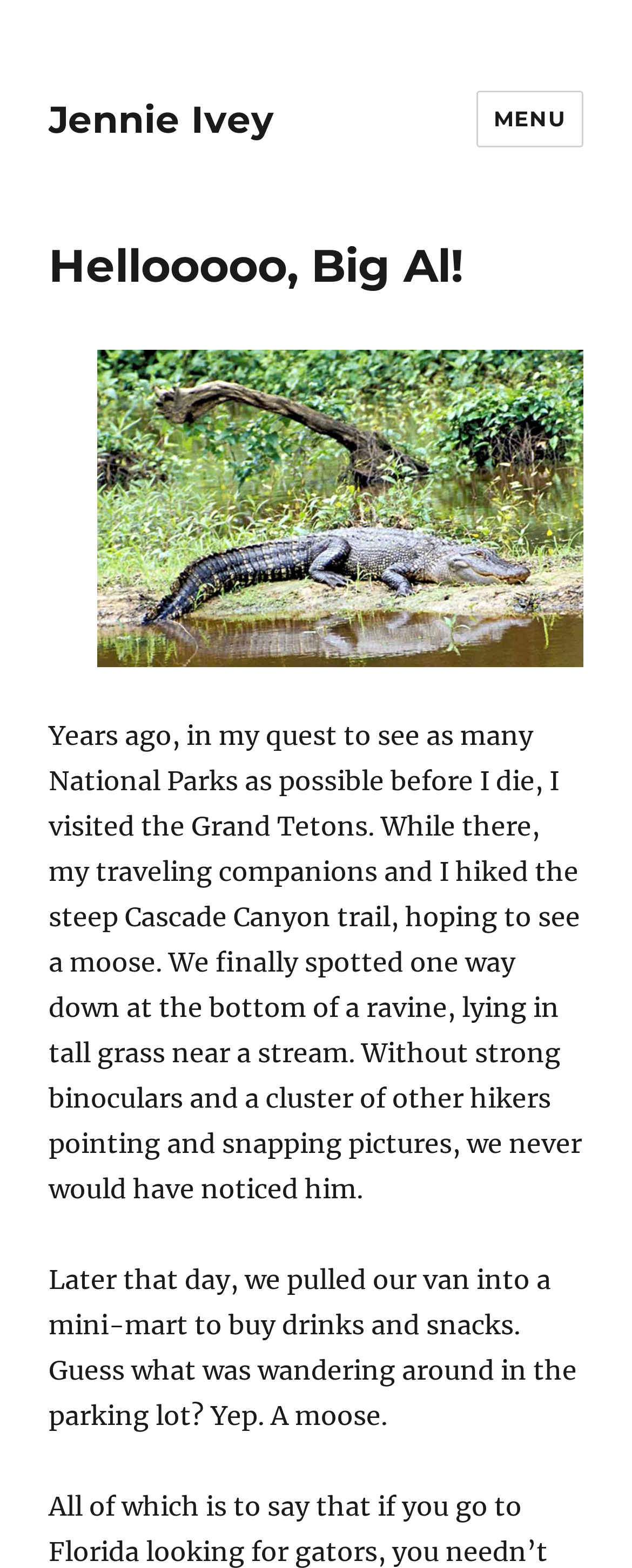Is there an image of an alligator?
Look at the screenshot and respond with a single word or phrase.

Yes